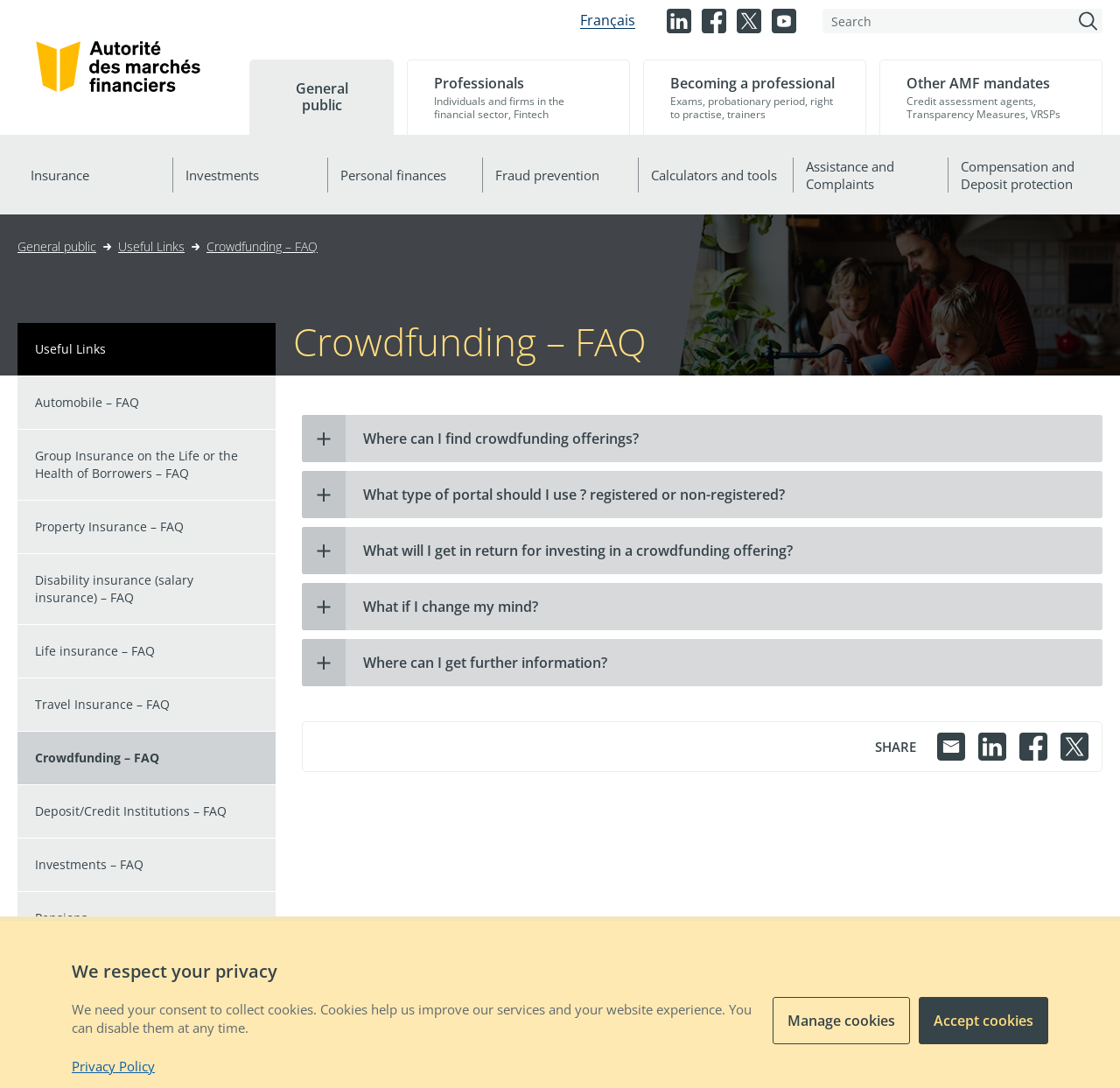Pinpoint the bounding box coordinates of the area that should be clicked to complete the following instruction: "Get further information on What type of portal should I use?". The coordinates must be given as four float numbers between 0 and 1, i.e., [left, top, right, bottom].

[0.27, 0.433, 0.984, 0.476]